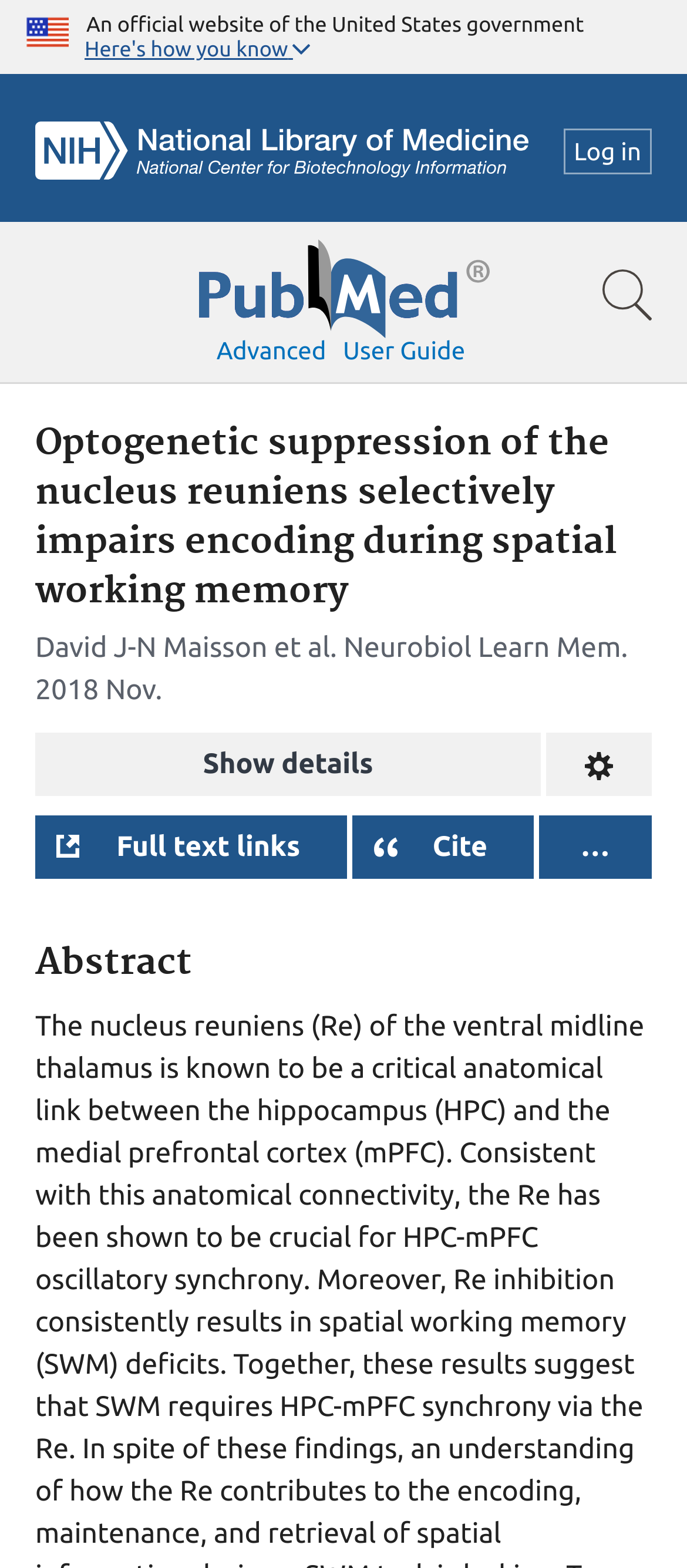Give an in-depth explanation of the webpage layout and content.

The webpage appears to be a scientific article page on the PubMed website. At the top, there is a U.S. flag image and a text stating "An official website of the United States government". Below this, there is a button labeled "Here's how you know" and a search bar that spans the entire width of the page.

On the top-right corner, there are several links, including "NCBI Logo", "Log in", and "Pubmed Logo". The PubMed logo is accompanied by an image. There are also links to "Show search bar", "Advanced", and "User guide".

The main content of the page is divided into sections. The first section has a heading that reads "Optogenetic suppression of the nucleus reuniens selectively impairs encoding during spatial working memory". Below this, there are several lines of text, including the authors' names, the journal title "Neurobiol Learn Mem", and the publication date "2018 Nov".

There are several buttons in this section, including "Show details", "Change format", "Full text links", and "Open dialog with citation text in different styles". The latter button has a text label "Cite". There is also an ellipsis button (...) at the bottom-right corner of this section.

The next section is headed by "Abstract", which suggests that it contains a summary of the article.